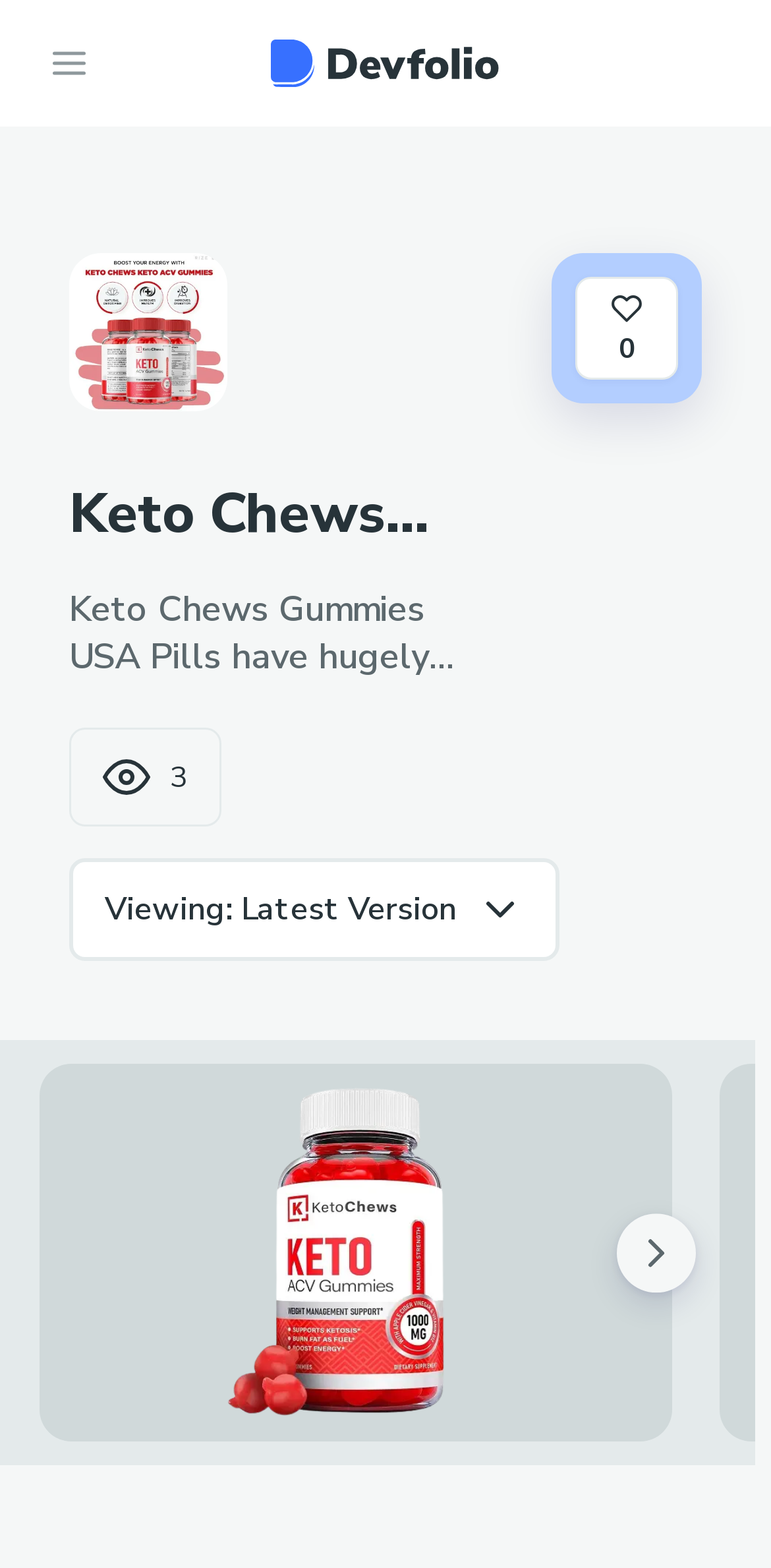Determine the primary headline of the webpage.

Keto Chews Gummies Customer Reviews